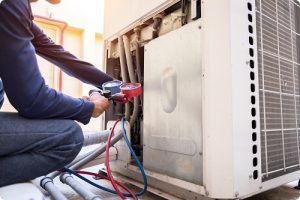Answer the question using only one word or a concise phrase: What is the advantage of central air systems?

Extensive coverage and quiet operation